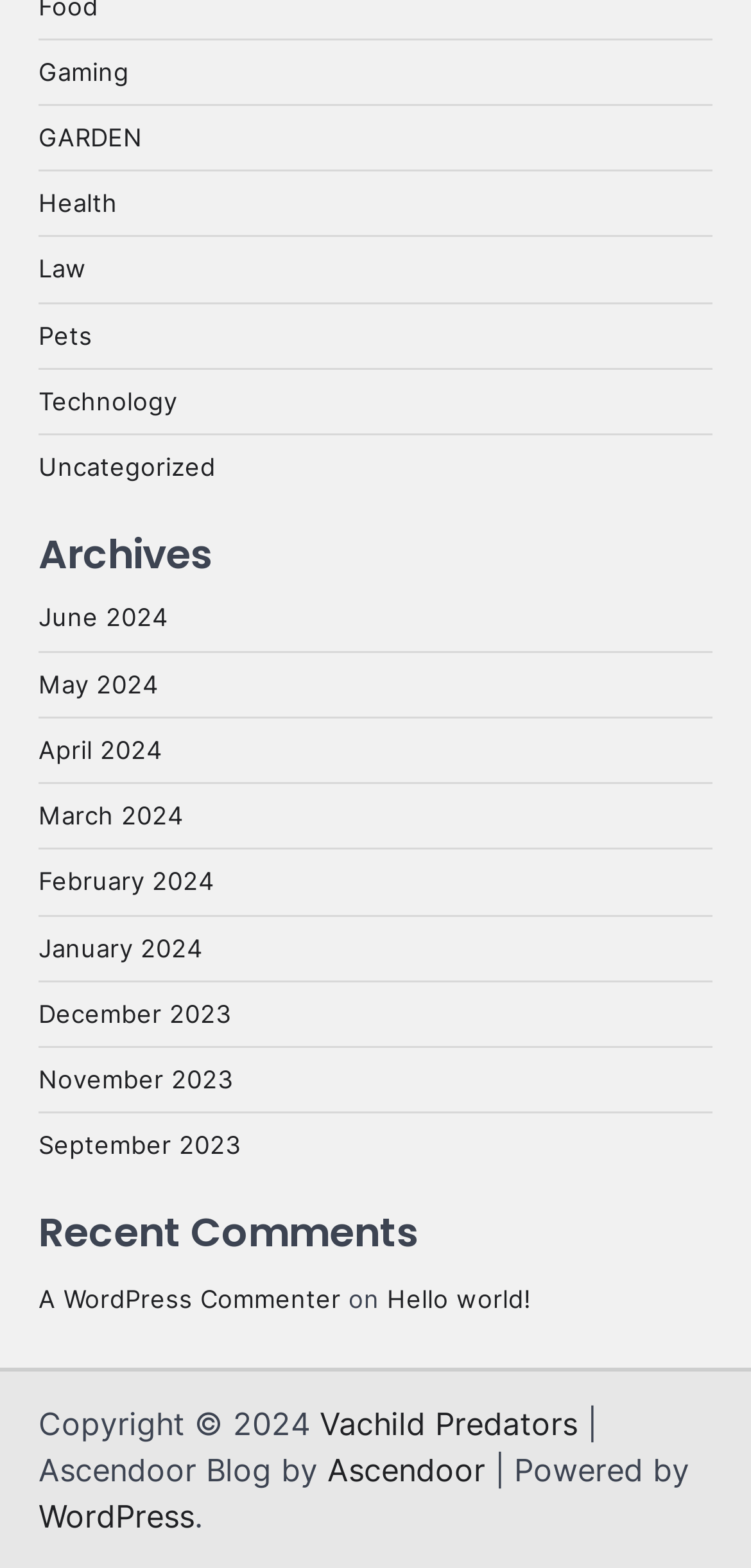Using the format (top-left x, top-left y, bottom-right x, bottom-right y), provide the bounding box coordinates for the described UI element. All values should be floating point numbers between 0 and 1: A WordPress Commenter

[0.051, 0.82, 0.454, 0.838]